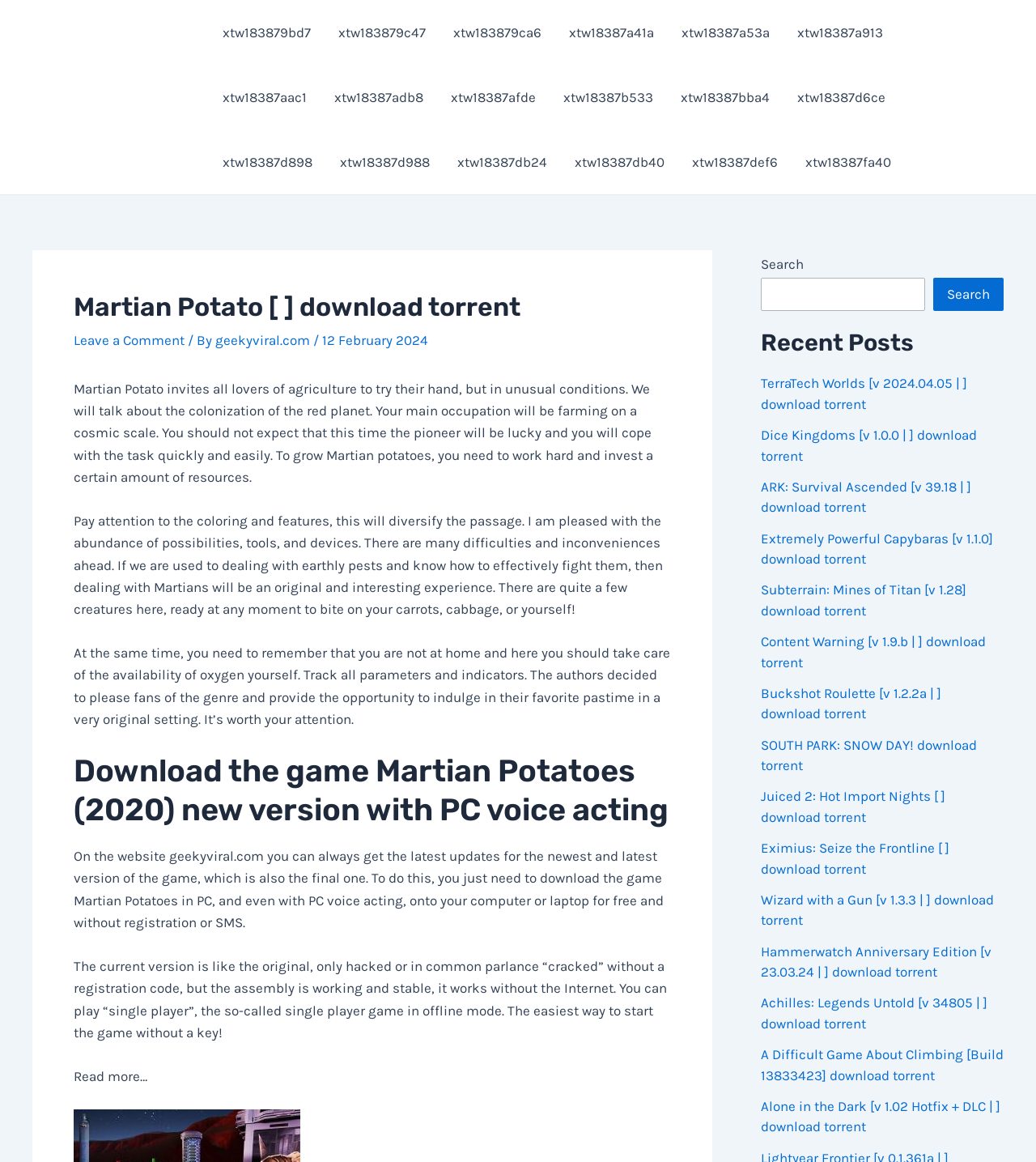Identify and provide the bounding box coordinates of the UI element described: "Leave a Comment". The coordinates should be formatted as [left, top, right, bottom], with each number being a float between 0 and 1.

[0.071, 0.286, 0.178, 0.3]